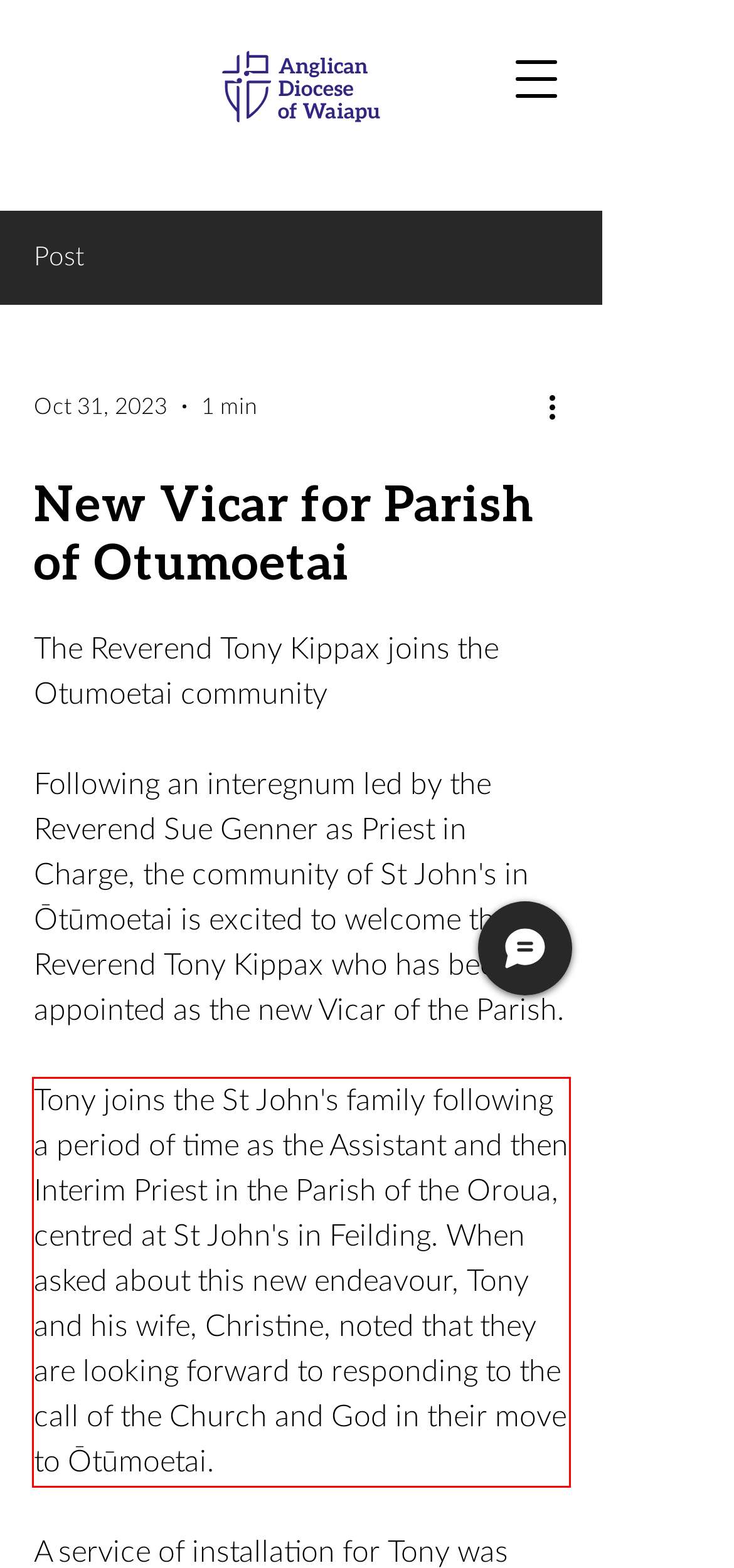Please identify and extract the text content from the UI element encased in a red bounding box on the provided webpage screenshot.

Tony joins the St John's family following a period of time as the Assistant and then Interim Priest in the Parish of the Oroua, centred at St John's in Feilding. When asked about this new endeavour, Tony and his wife, Christine, noted that they are looking forward to responding to the call of the Church and God in their move to Ōtūmoetai.